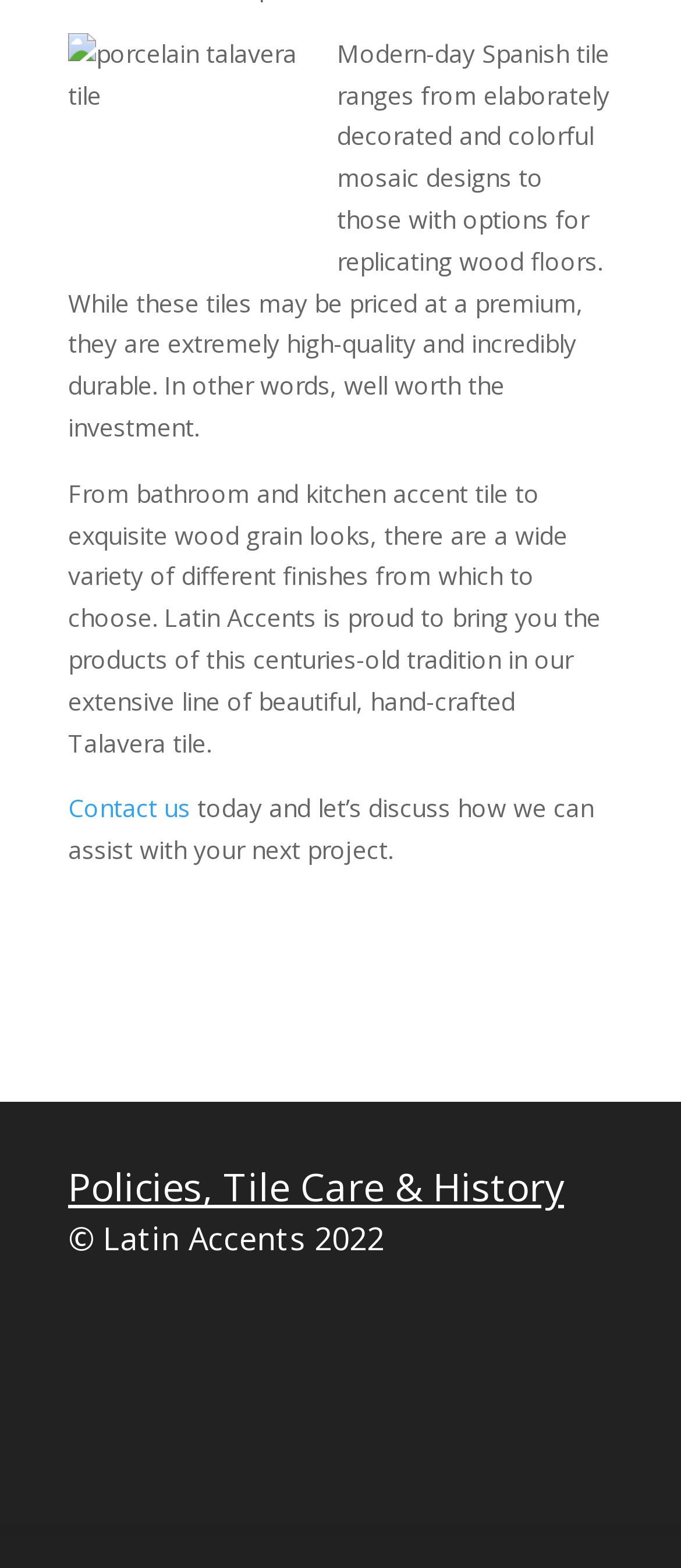Based on the element description: "Contact us", identify the bounding box coordinates for this UI element. The coordinates must be four float numbers between 0 and 1, listed as [left, top, right, bottom].

[0.1, 0.505, 0.279, 0.526]